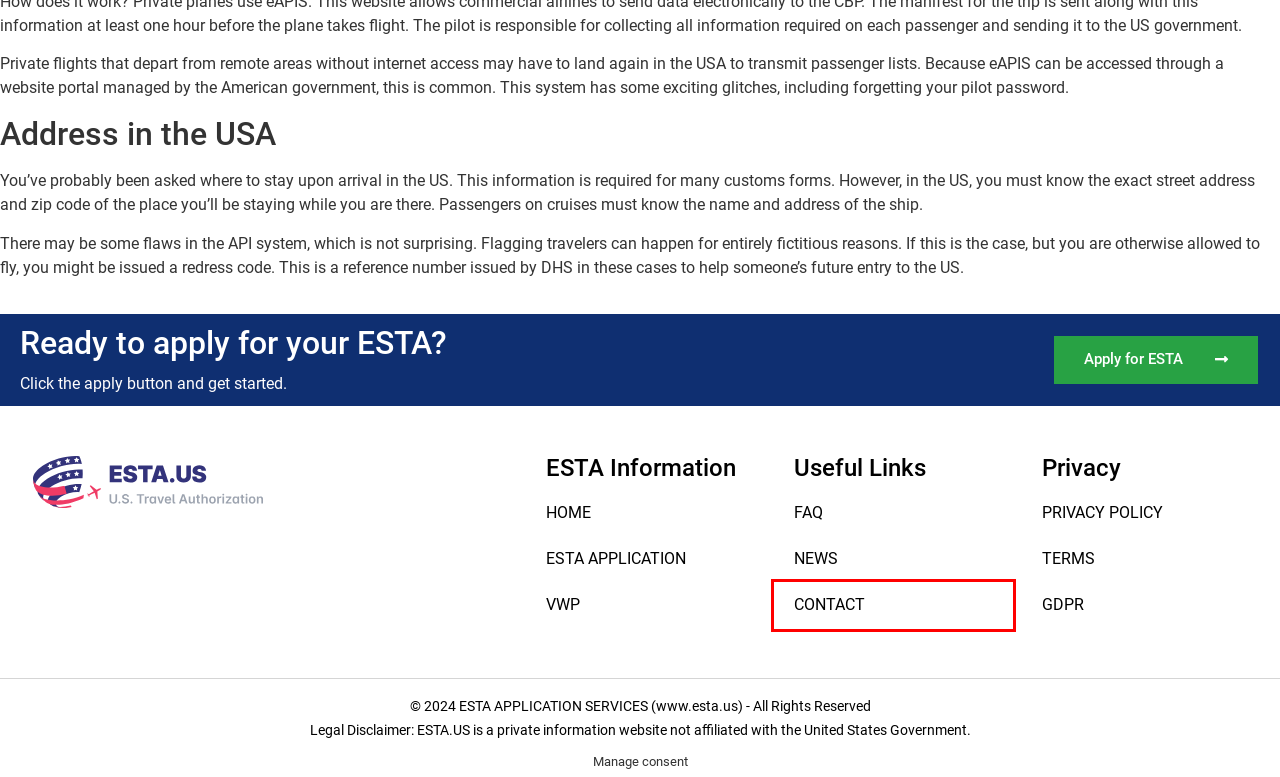View the screenshot of the webpage containing a red bounding box around a UI element. Select the most fitting webpage description for the new page shown after the element in the red bounding box is clicked. Here are the candidates:
A. ESTA Update Online USA
B. Latest ESTA news and official updates
C. Verify ESTA or Check ESTA Status
D. ESTA Questions: Frequently Asked Questions About ESTA USA
E. Step 1: Start new ESTA application
F. Contact ESTA U.S. - ESTA Help From Our Customer Support
G. Privacy Policy - ESTA.US
H. TERMS - ESTA USA: How To Apply For U.S. Travel Authorizations Online

F